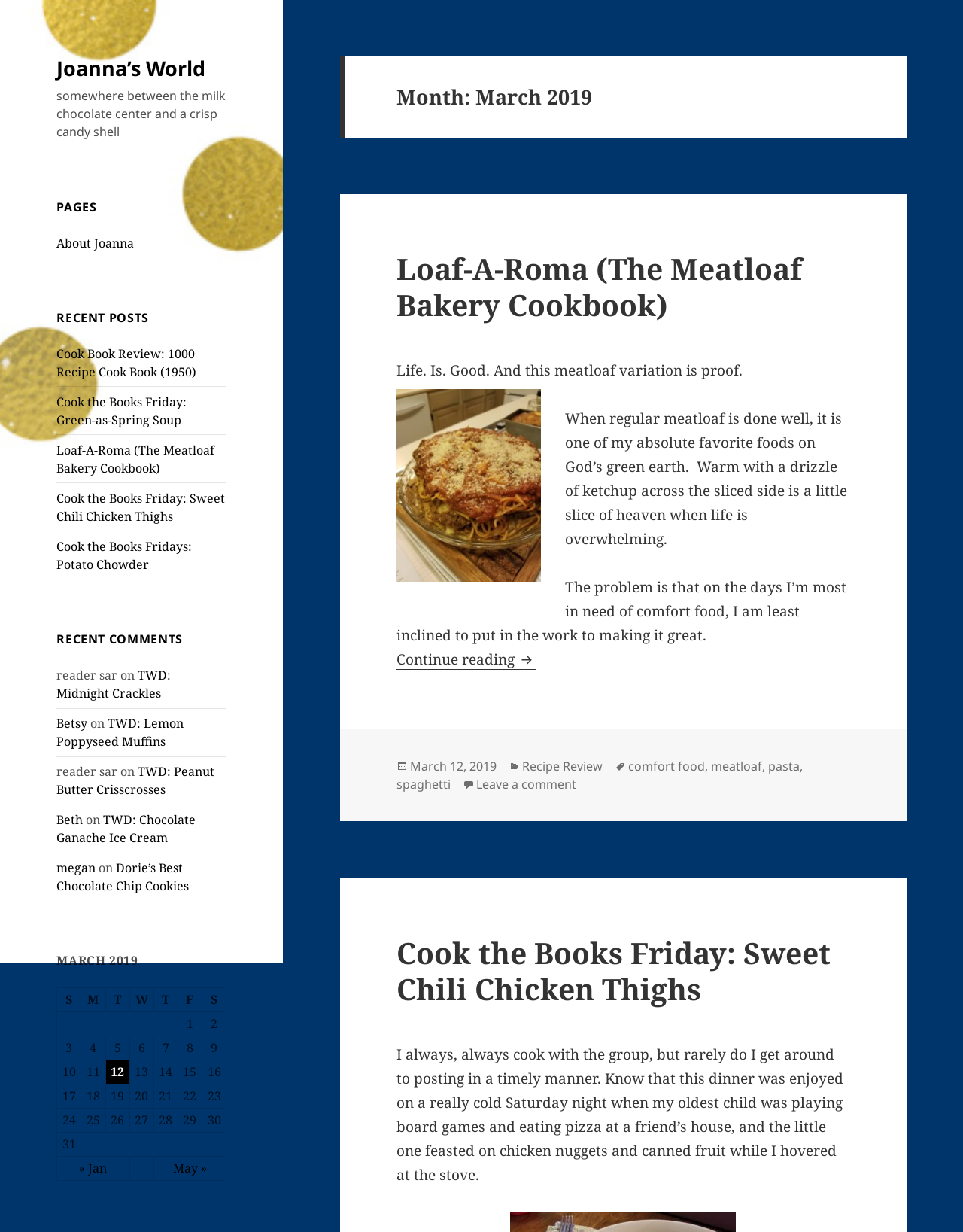How many days are listed in the calendar table?
Observe the image and answer the question with a one-word or short phrase response.

31